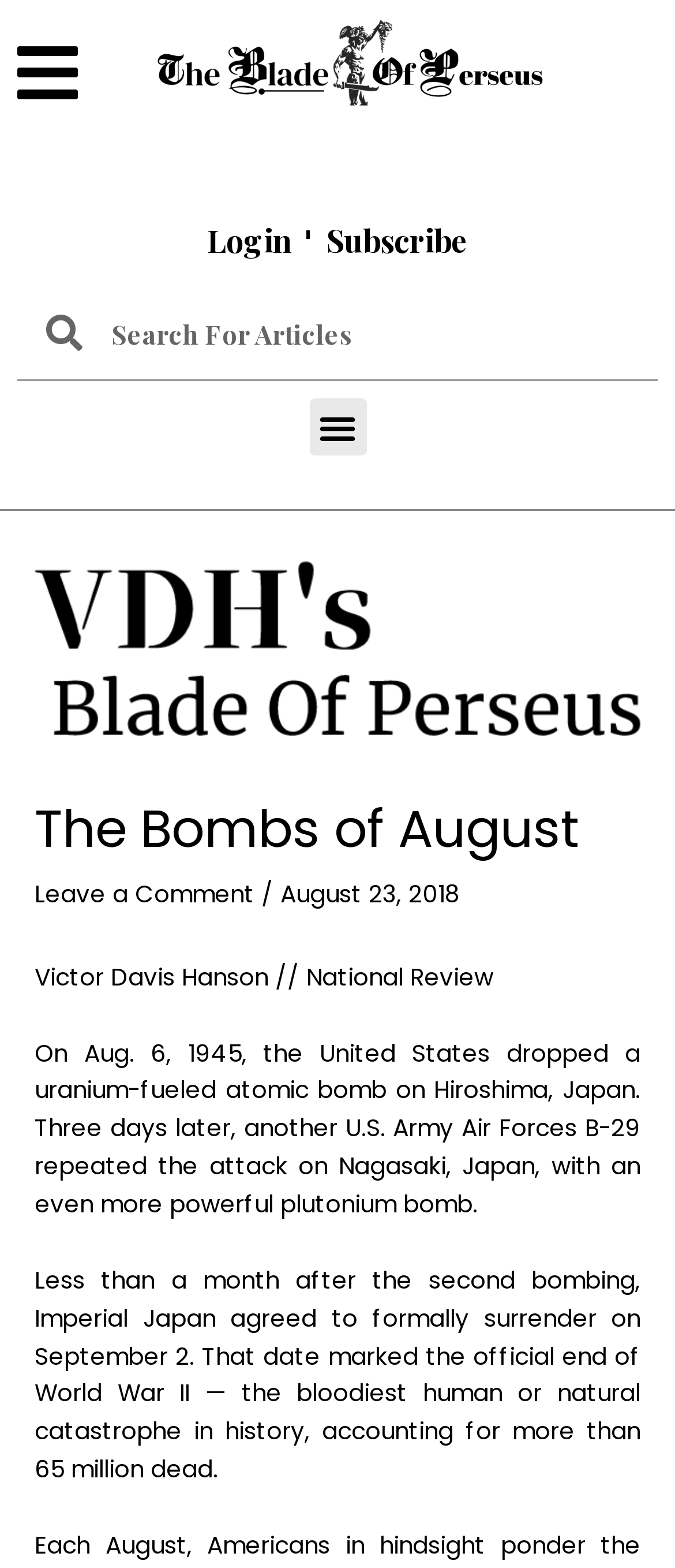Bounding box coordinates must be specified in the format (top-left x, top-left y, bottom-right x, bottom-right y). All values should be floating point numbers between 0 and 1. What are the bounding box coordinates of the UI element described as: Leave a Comment

[0.051, 0.56, 0.377, 0.581]